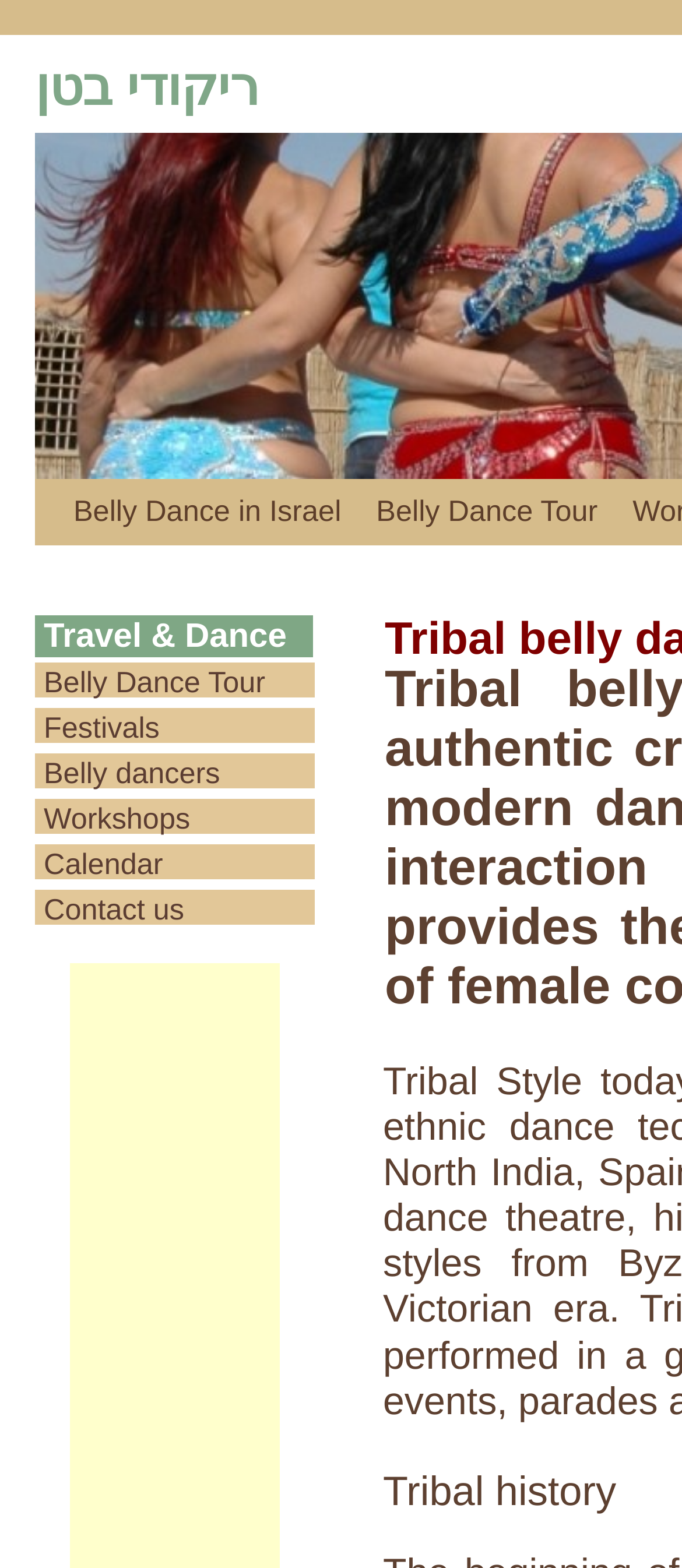Locate the bounding box coordinates of the clickable area needed to fulfill the instruction: "contact us".

[0.051, 0.567, 0.474, 0.594]